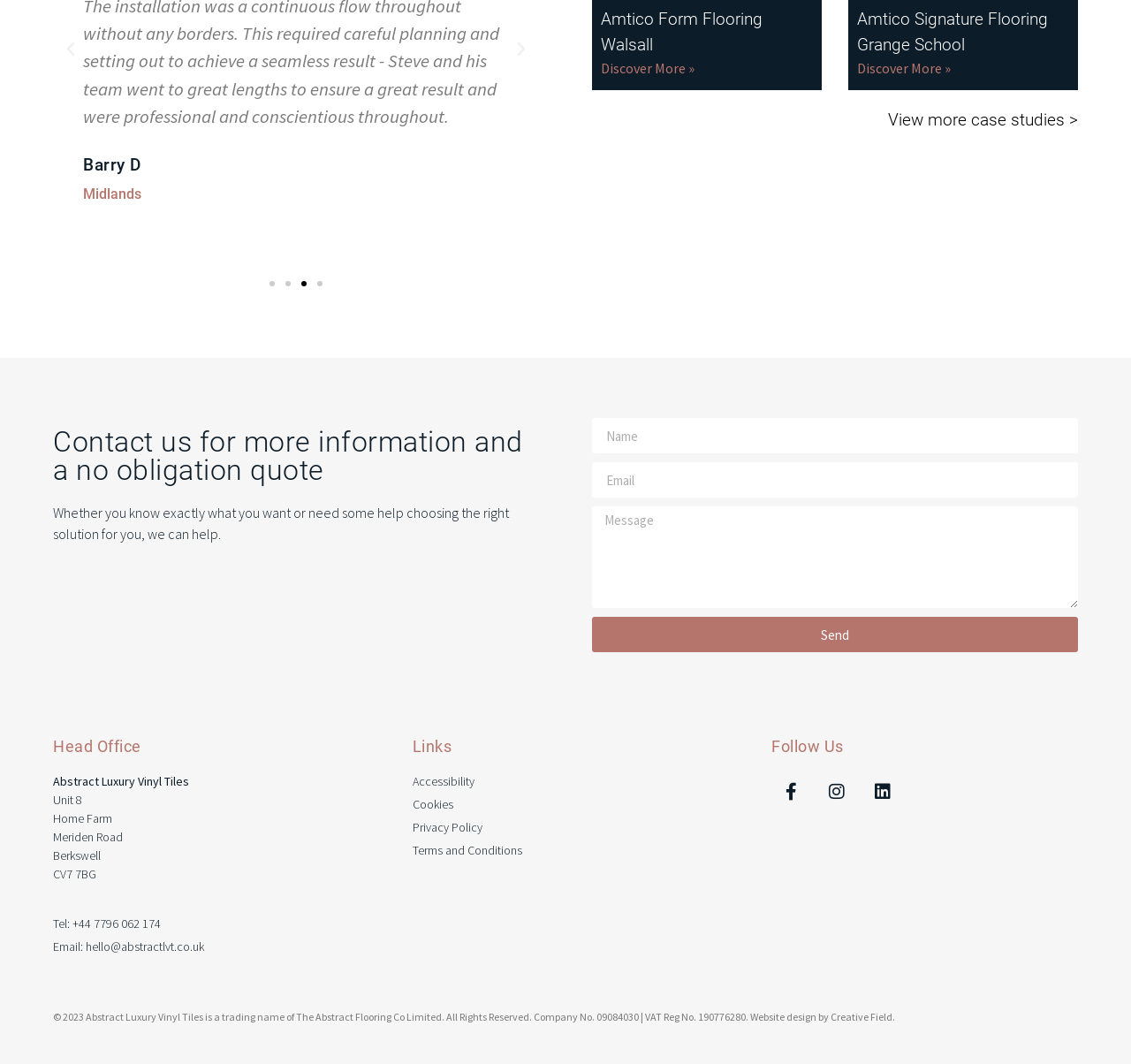Locate the UI element described by Terms and Conditions and provide its bounding box coordinates. Use the format (top-left x, top-left y, bottom-right x, bottom-right y) with all values as floating point numbers between 0 and 1.

[0.365, 0.791, 0.635, 0.809]